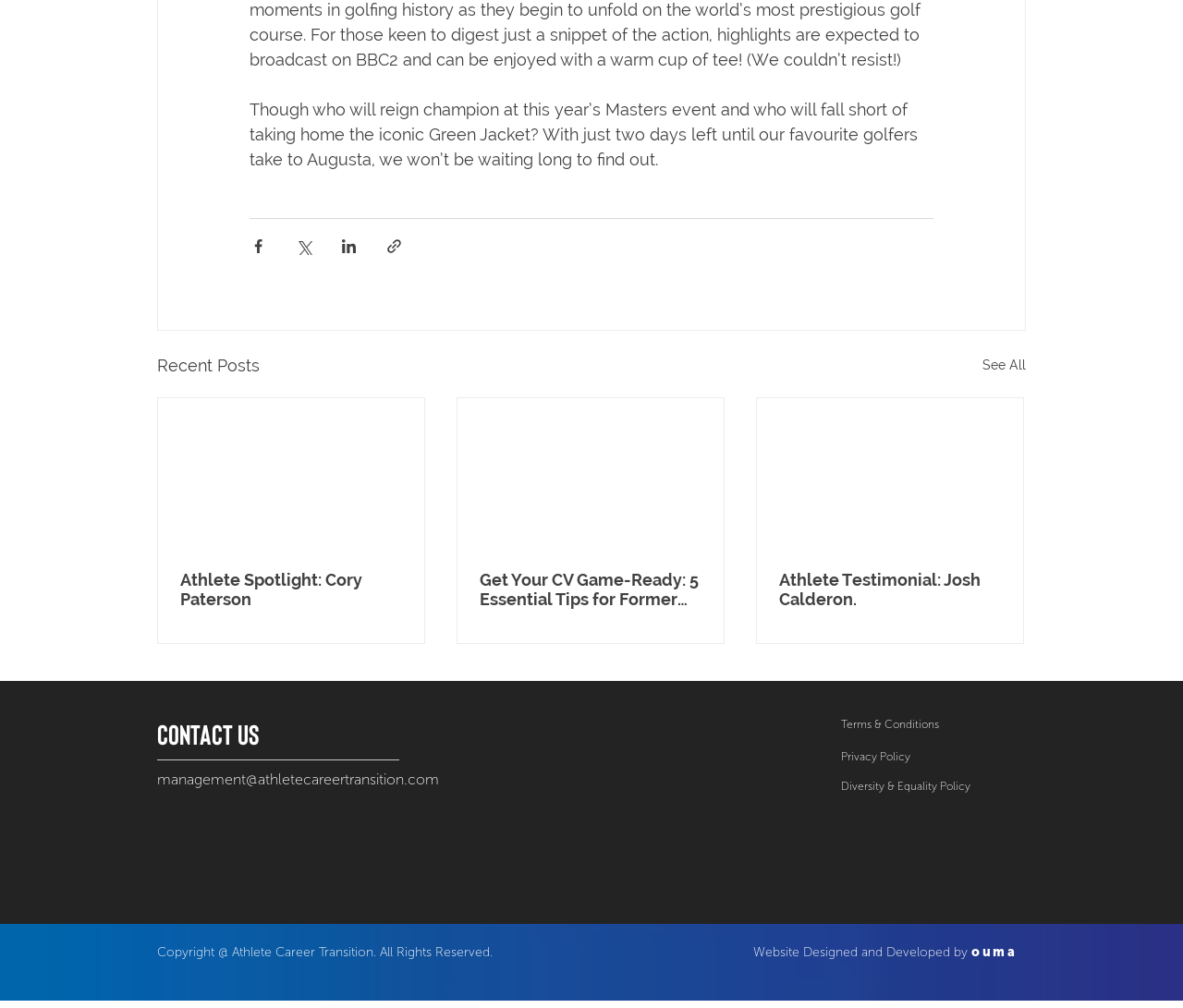Identify the bounding box coordinates for the element that needs to be clicked to fulfill this instruction: "Check Athlete Spotlight". Provide the coordinates in the format of four float numbers between 0 and 1: [left, top, right, bottom].

[0.152, 0.565, 0.34, 0.604]